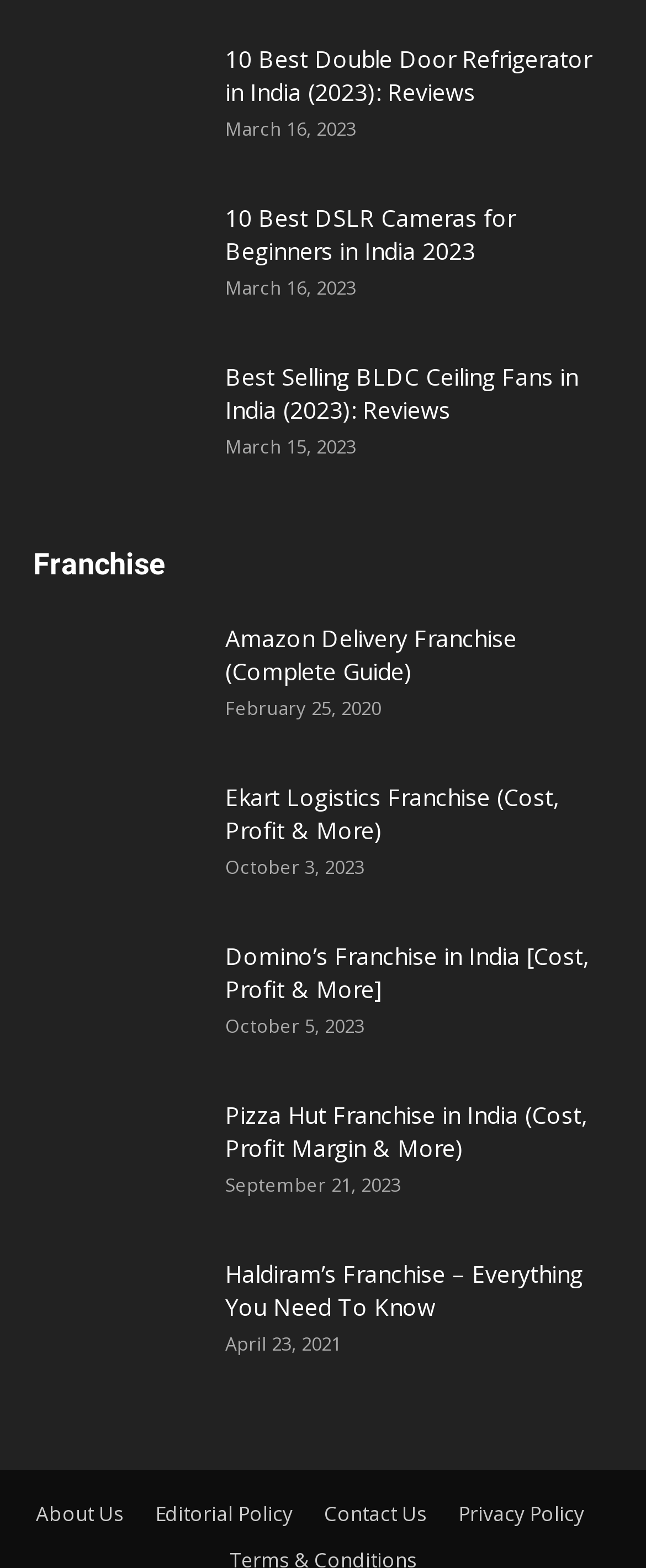How often are new articles published on this webpage?
Look at the image and provide a short answer using one word or a phrase.

Frequently, with recent articles from 2023